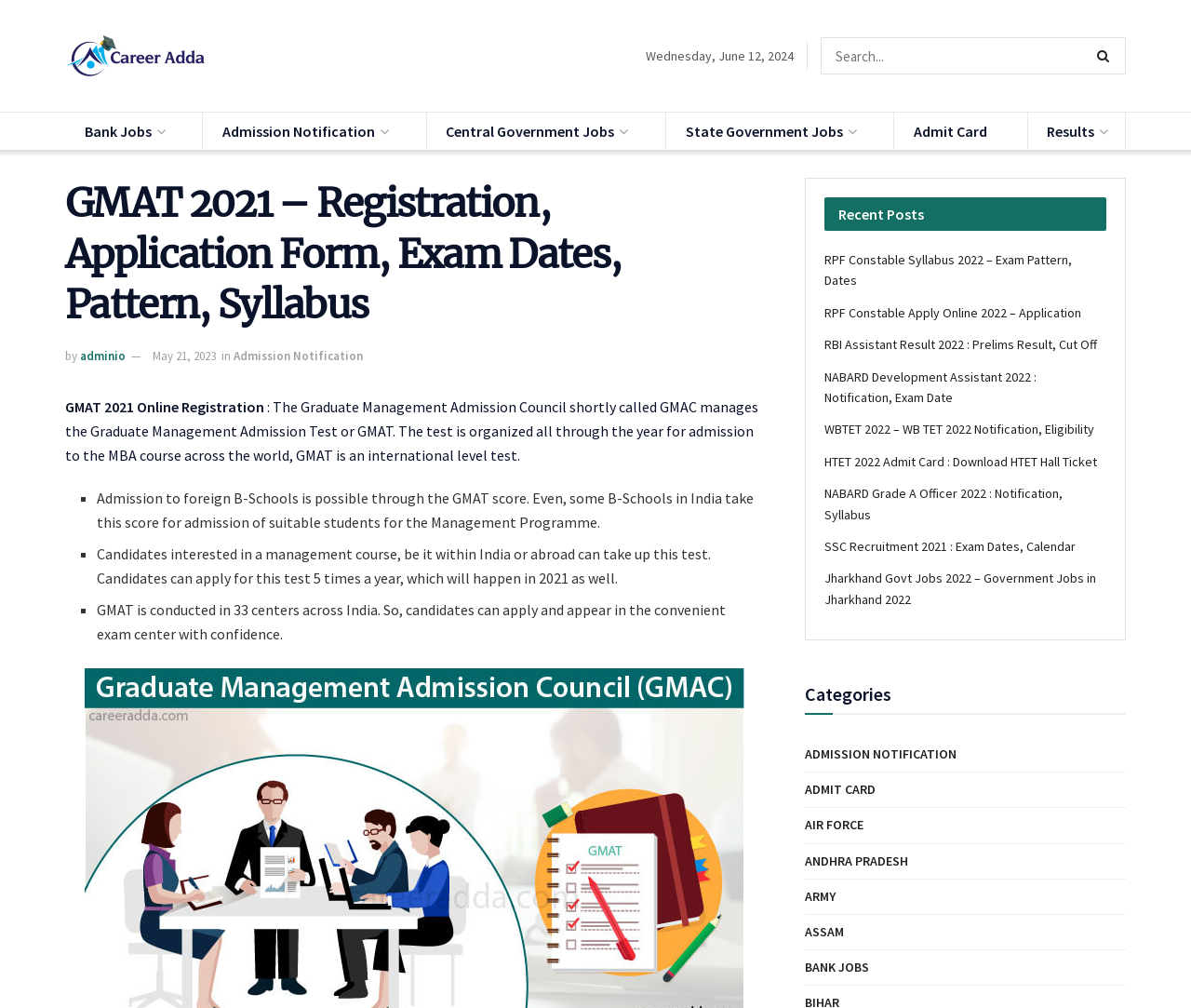Determine the bounding box coordinates of the clickable element to achieve the following action: 'Read about GMAT 2021 registration'. Provide the coordinates as four float values between 0 and 1, formatted as [left, top, right, bottom].

[0.055, 0.394, 0.222, 0.413]